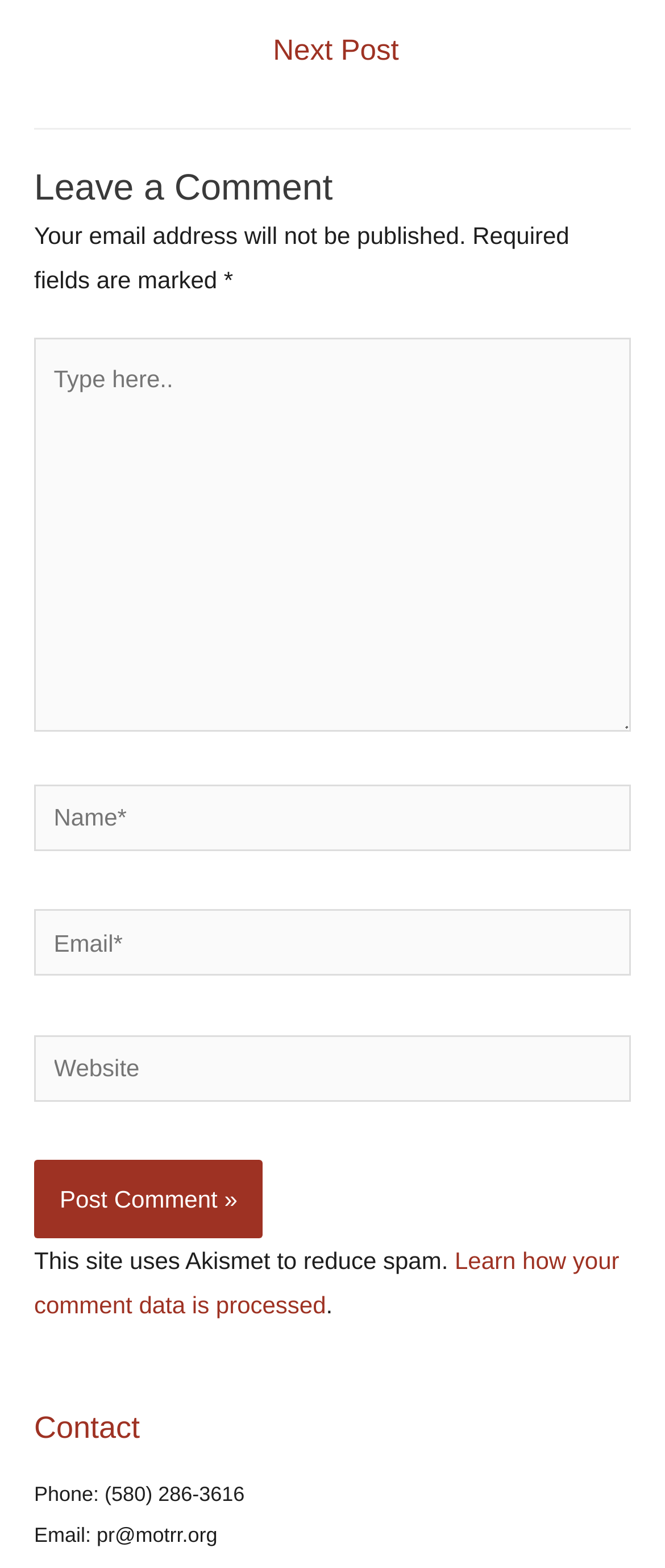What happens to your email address when you post a comment?
Look at the image and provide a short answer using one word or a phrase.

It will not be published